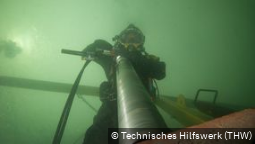Explain what is happening in the image with as much detail as possible.

The image depicts a diver operating underwater equipment, possibly for a salvage or engineering project in a murky environment. The diver is equipped with a diving suit and mask, indicating that they are working in challenging visibility conditions. They are extending a tool or camera on a long pole towards an unseen object or target, exemplifying the technical nature of underwater operations. The scene is lit by natural light filtering through the water, creating a greenish hue. This visual is associated with the Technisches Hilfswerk (THW), reflecting their role in underwater rescue or engineering tasks.